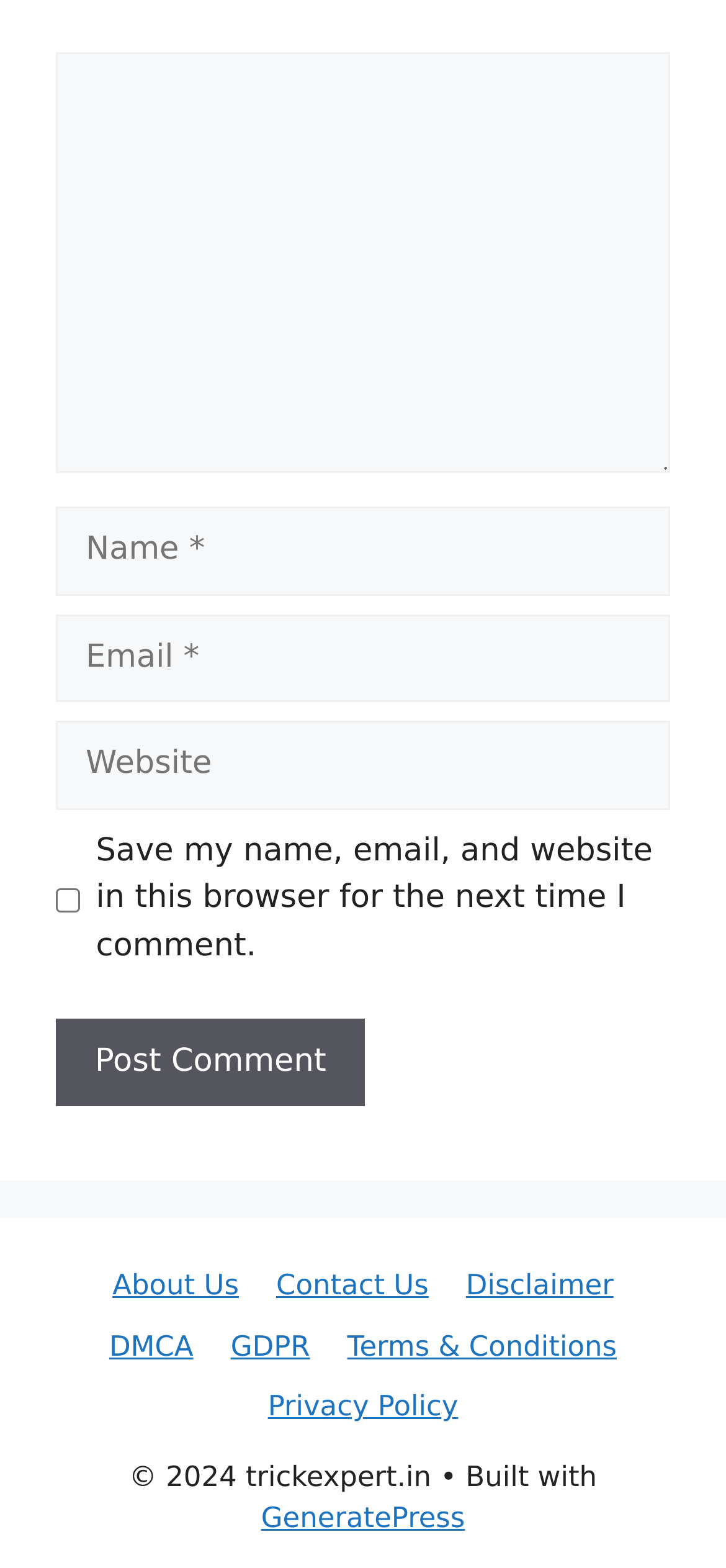Kindly provide the bounding box coordinates of the section you need to click on to fulfill the given instruction: "Enter your email".

[0.077, 0.392, 0.923, 0.448]